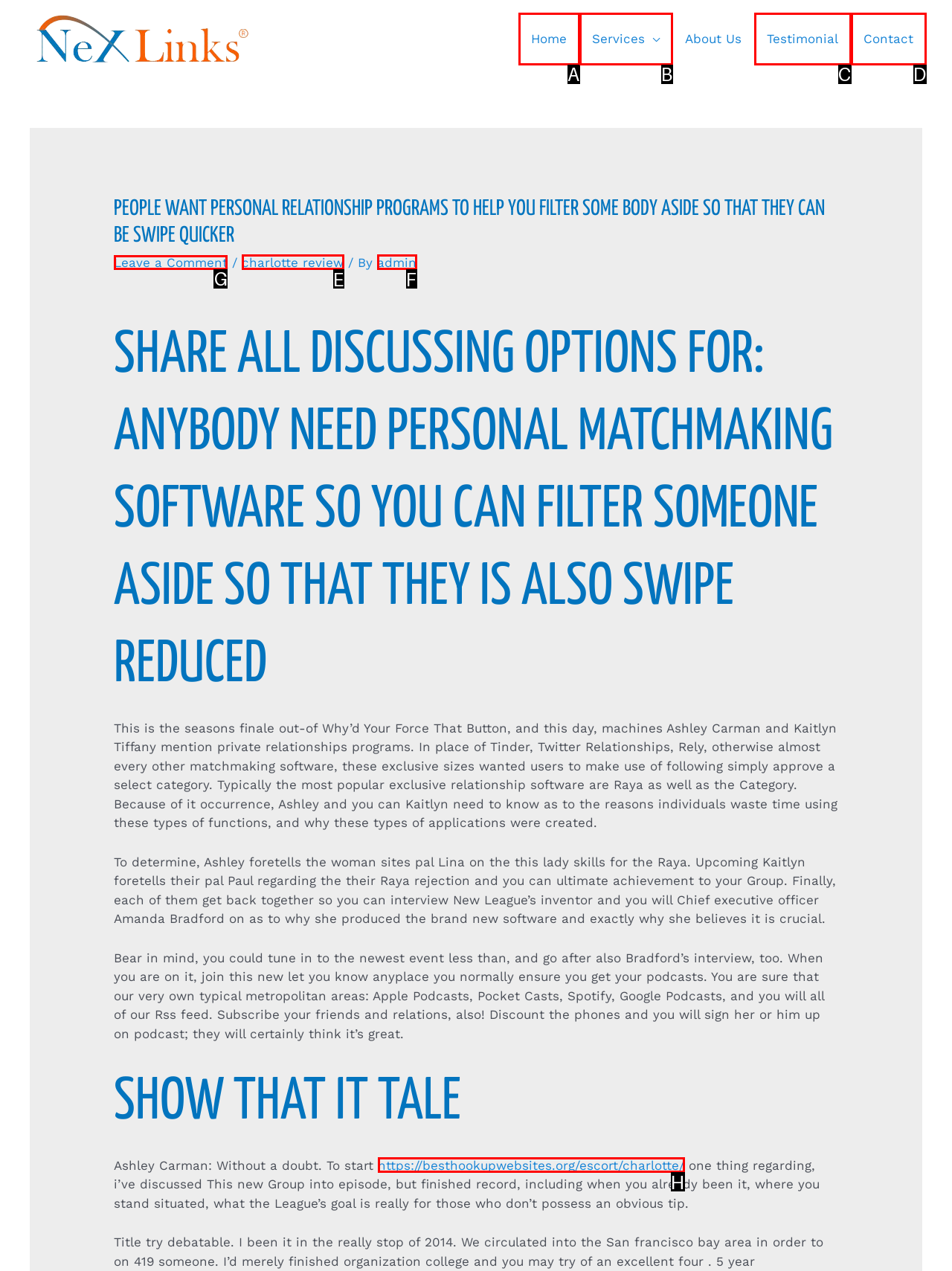Which letter corresponds to the correct option to complete the task: Click the 'Leave a Comment' link?
Answer with the letter of the chosen UI element.

G